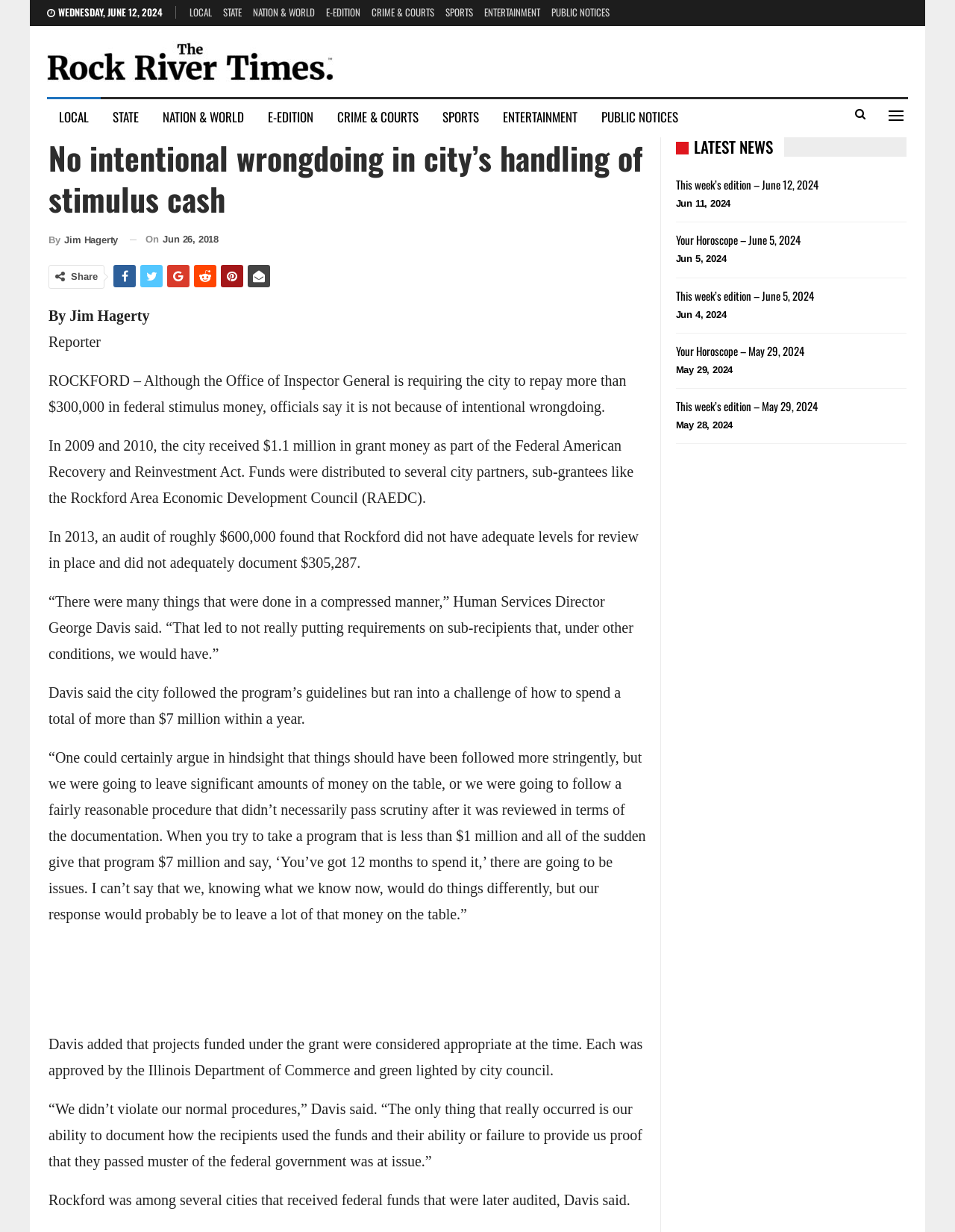Generate a thorough explanation of the webpage's elements.

This webpage is an article from The Rock River Times, a local news website. At the top of the page, there is a horizontal navigation bar with links to different sections of the website, including LOCAL, STATE, NATION & WORLD, E-EDITION, CRIME & COURTS, SPORTS, ENTERTAINMENT, and PUBLIC NOTICES. Below this navigation bar, there is a table with a logo of The Rock River Times and another set of links to the same sections.

The main article is titled "No intentional wrongdoing in city’s handling of stimulus cash" and is written by Jim Hagerty, a reporter. The article discusses how the city of Rockford is required to repay over $300,000 in federal stimulus money due to inadequate documentation and review processes. The article quotes Human Services Director George Davis, who explains that the city followed the program's guidelines but faced challenges in spending the funds within a year.

The article is divided into several paragraphs, with the main content occupying the majority of the page. There are also several links to social media platforms and a "Share" button at the top of the article.

On the right side of the page, there is a sidebar with the title "LATEST NEWS" and a list of recent news articles, including "This week’s edition – June 12, 2024", "Your Horoscope – June 5, 2024", and "This week’s edition – May 29, 2024", each with a corresponding date and time.